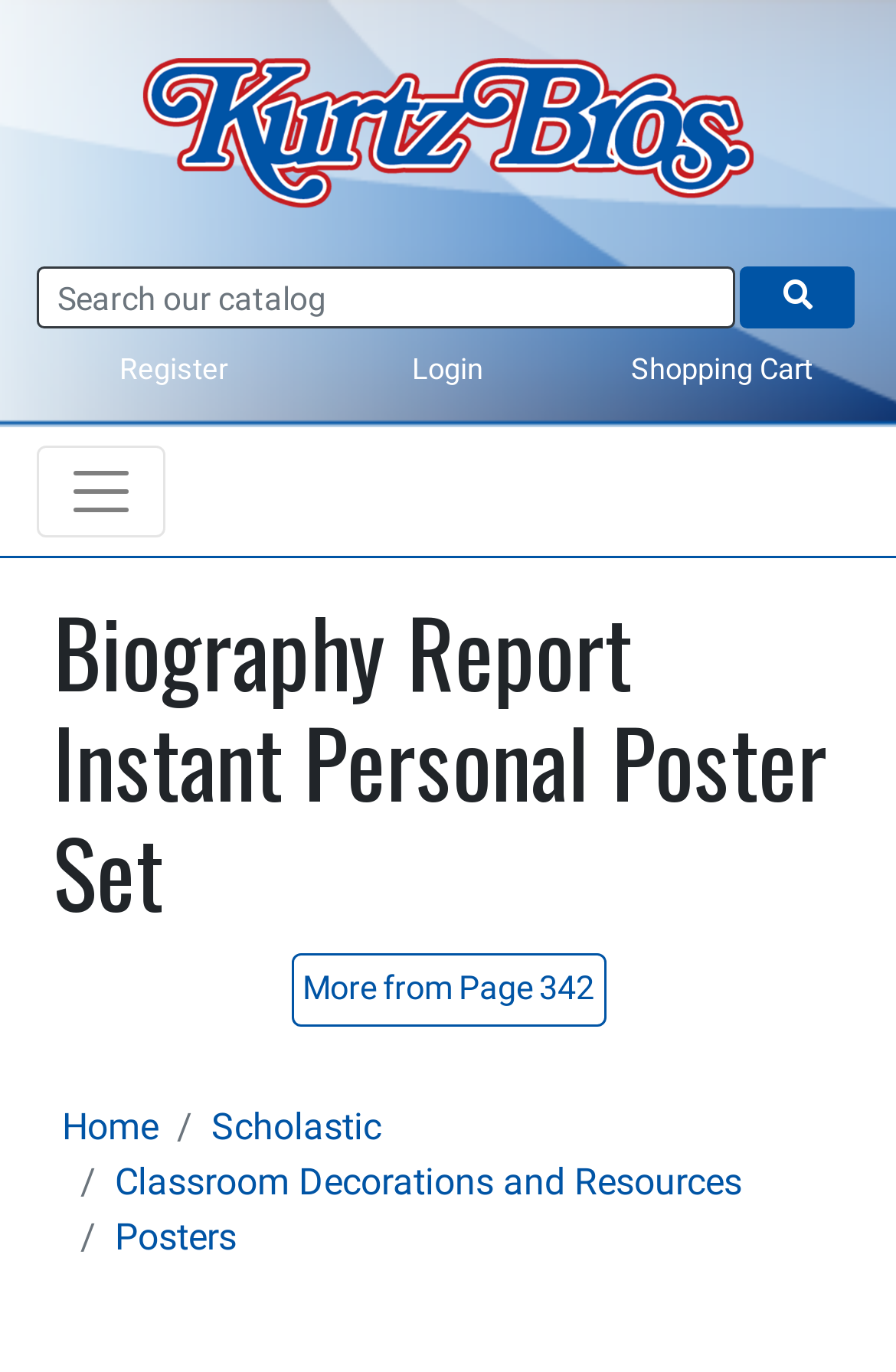Your task is to extract the text of the main heading from the webpage.

Biography Report Instant Personal Poster Set